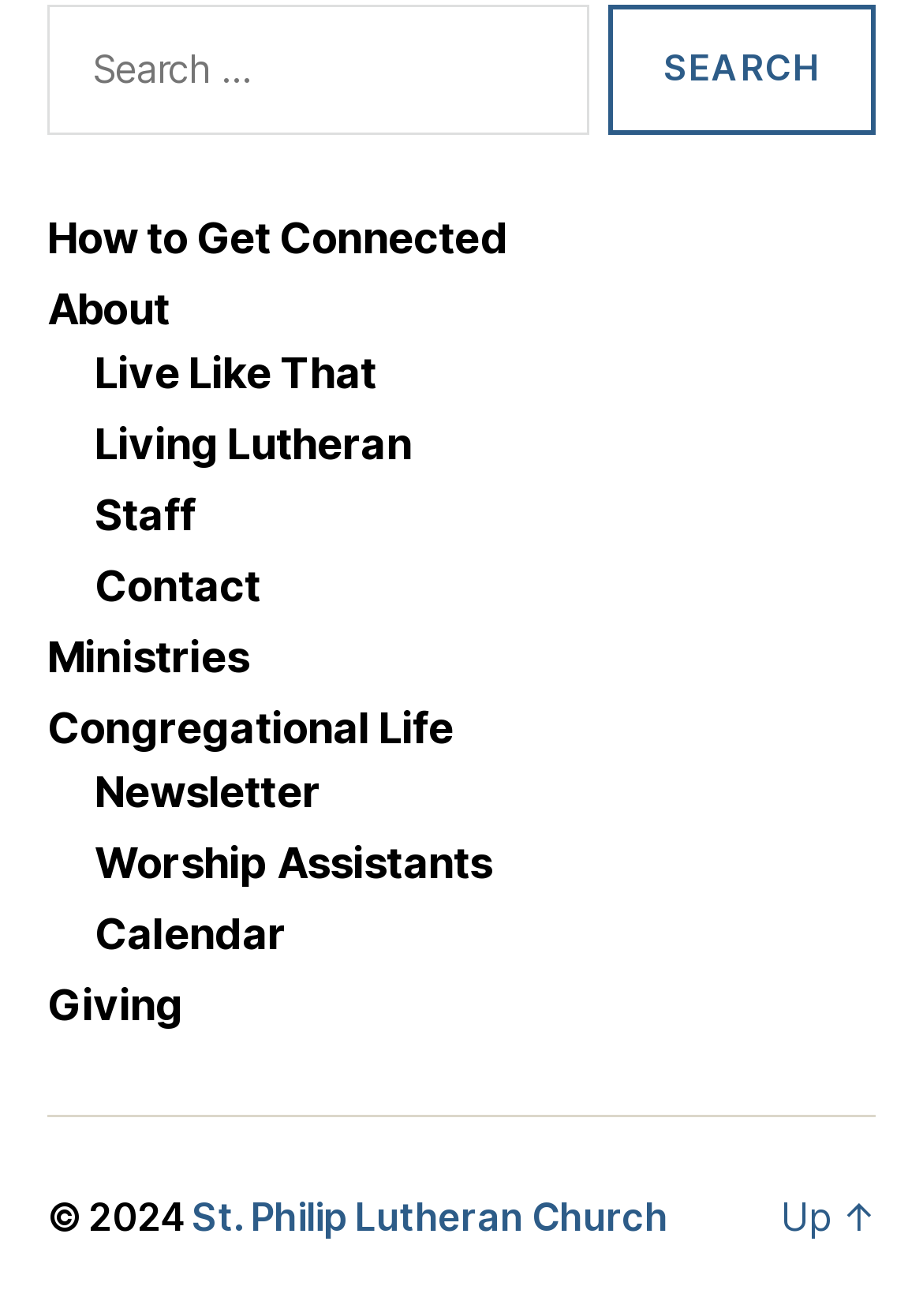Refer to the screenshot and give an in-depth answer to this question: What is the copyright year of the website?

At the bottom of the webpage, there is a static text element '© 2024', which indicates the copyright year of the website.